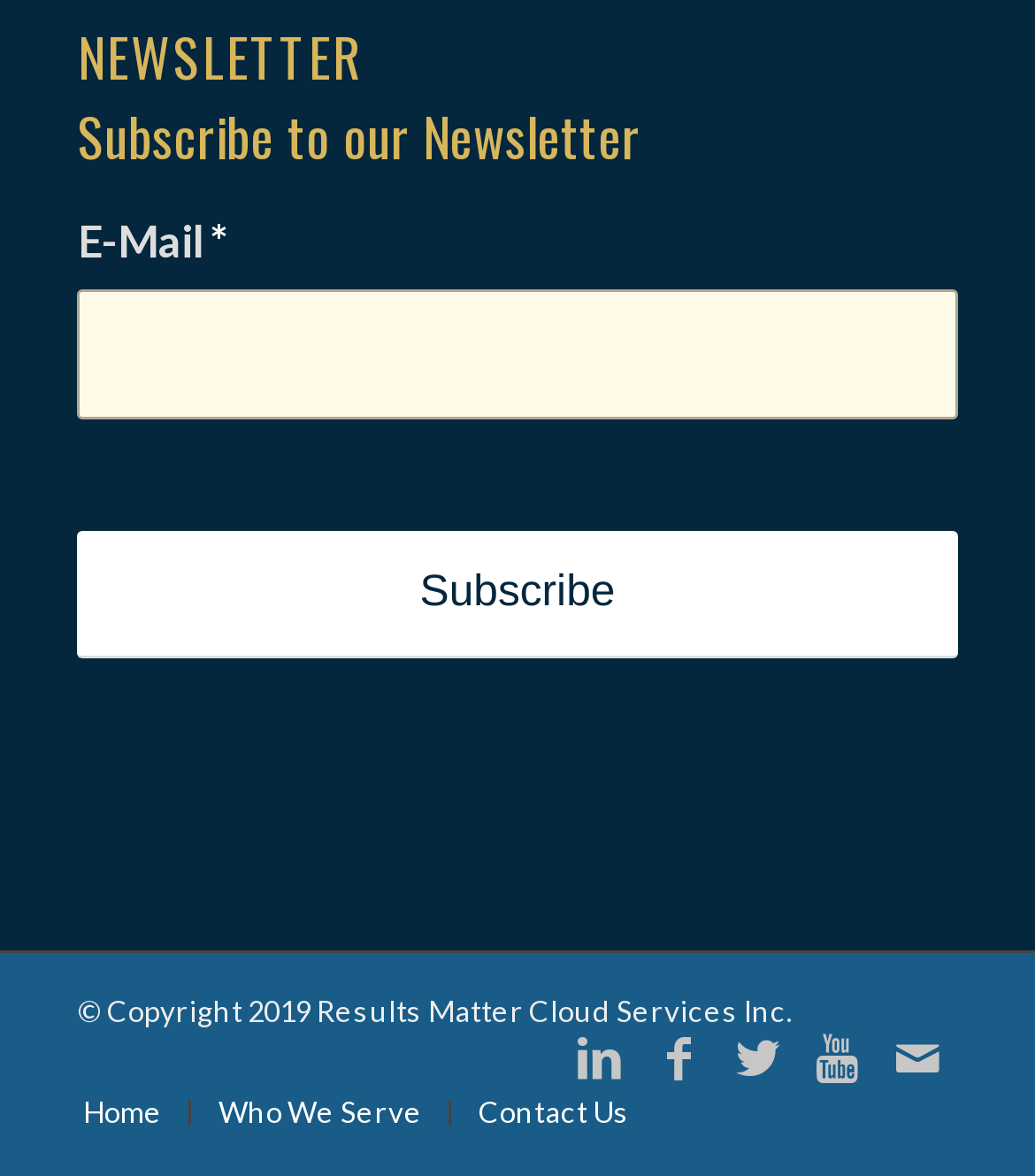Answer briefly with one word or phrase:
How many social media links are visible?

0